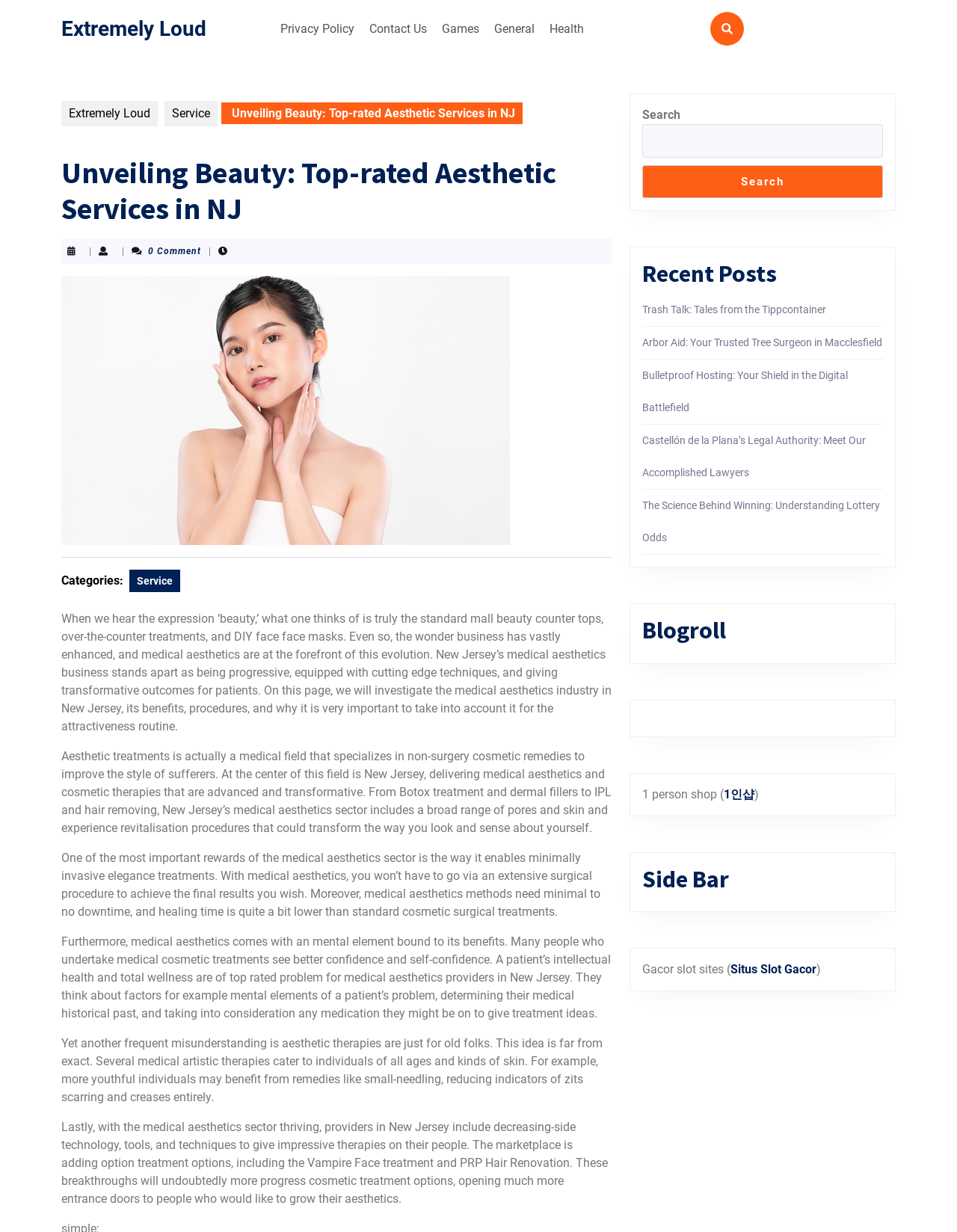Given the element description Contact Us, identify the bounding box coordinates for the UI element on the webpage screenshot. The format should be (top-left x, top-left y, bottom-right x, bottom-right y), with values between 0 and 1.

[0.38, 0.011, 0.452, 0.035]